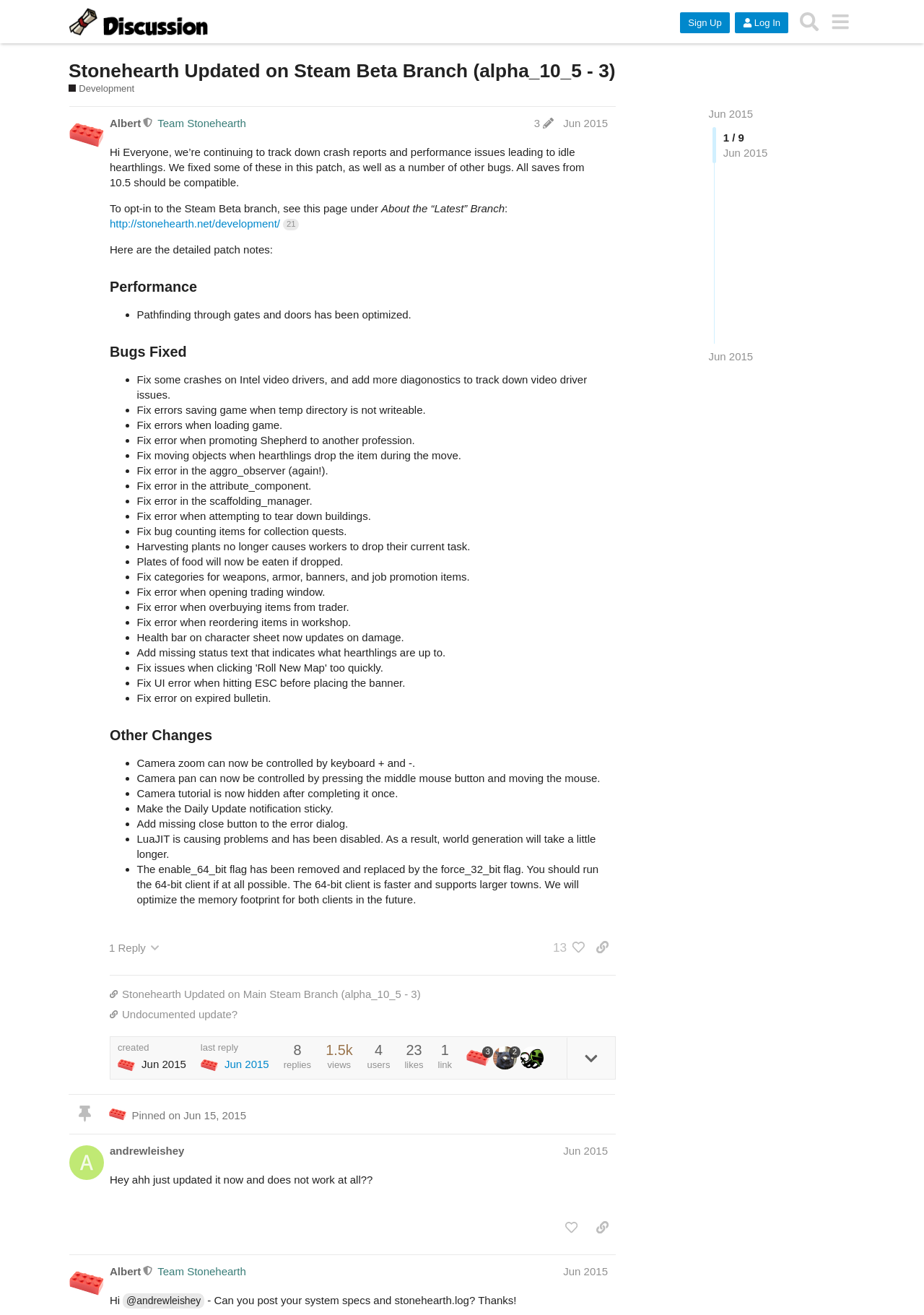Answer the question in a single word or phrase:
What is the name of the game being discussed?

Stonehearth